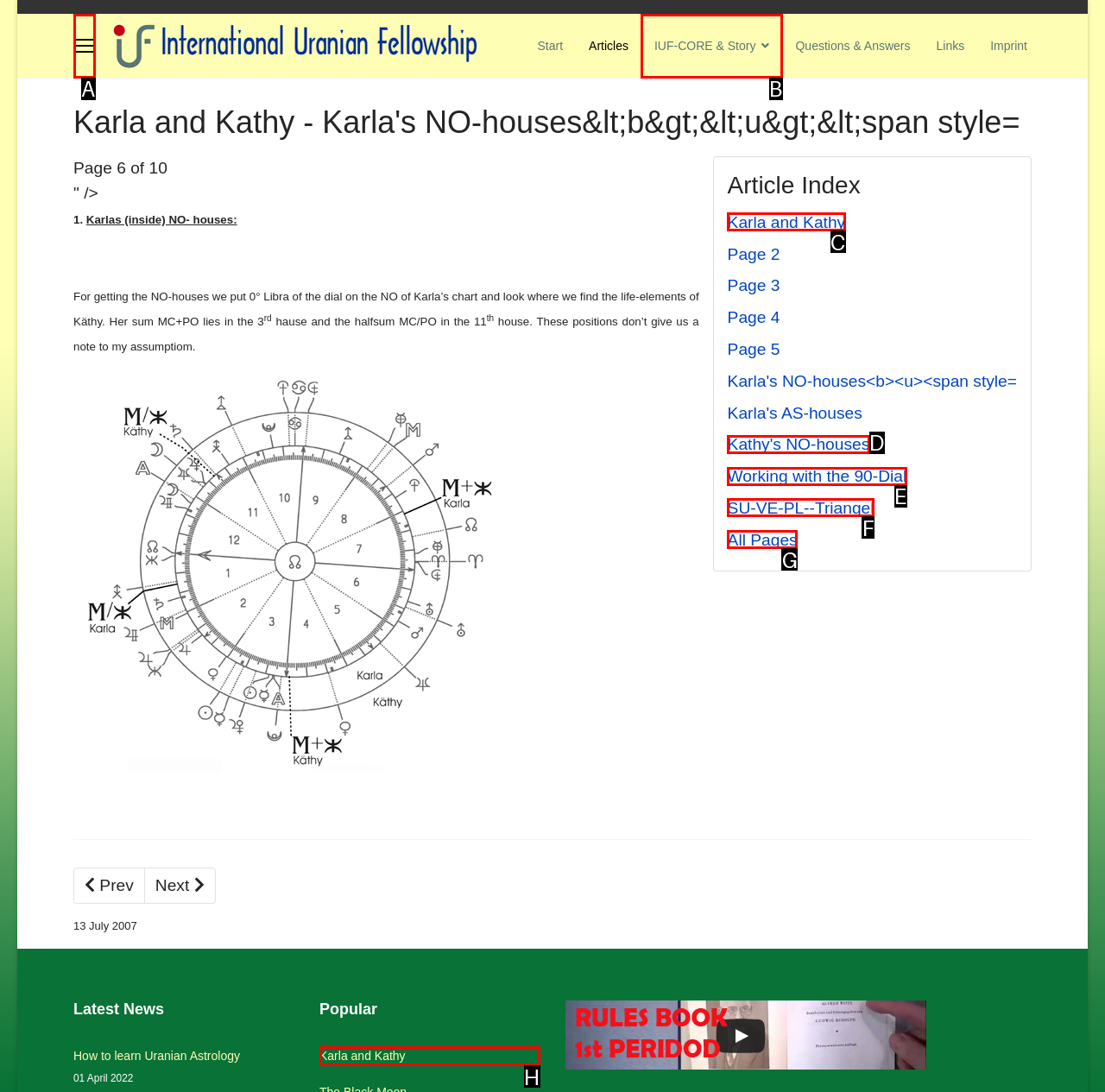Select the option that aligns with the description: SU-VE-PL--Triangel
Respond with the letter of the correct choice from the given options.

F